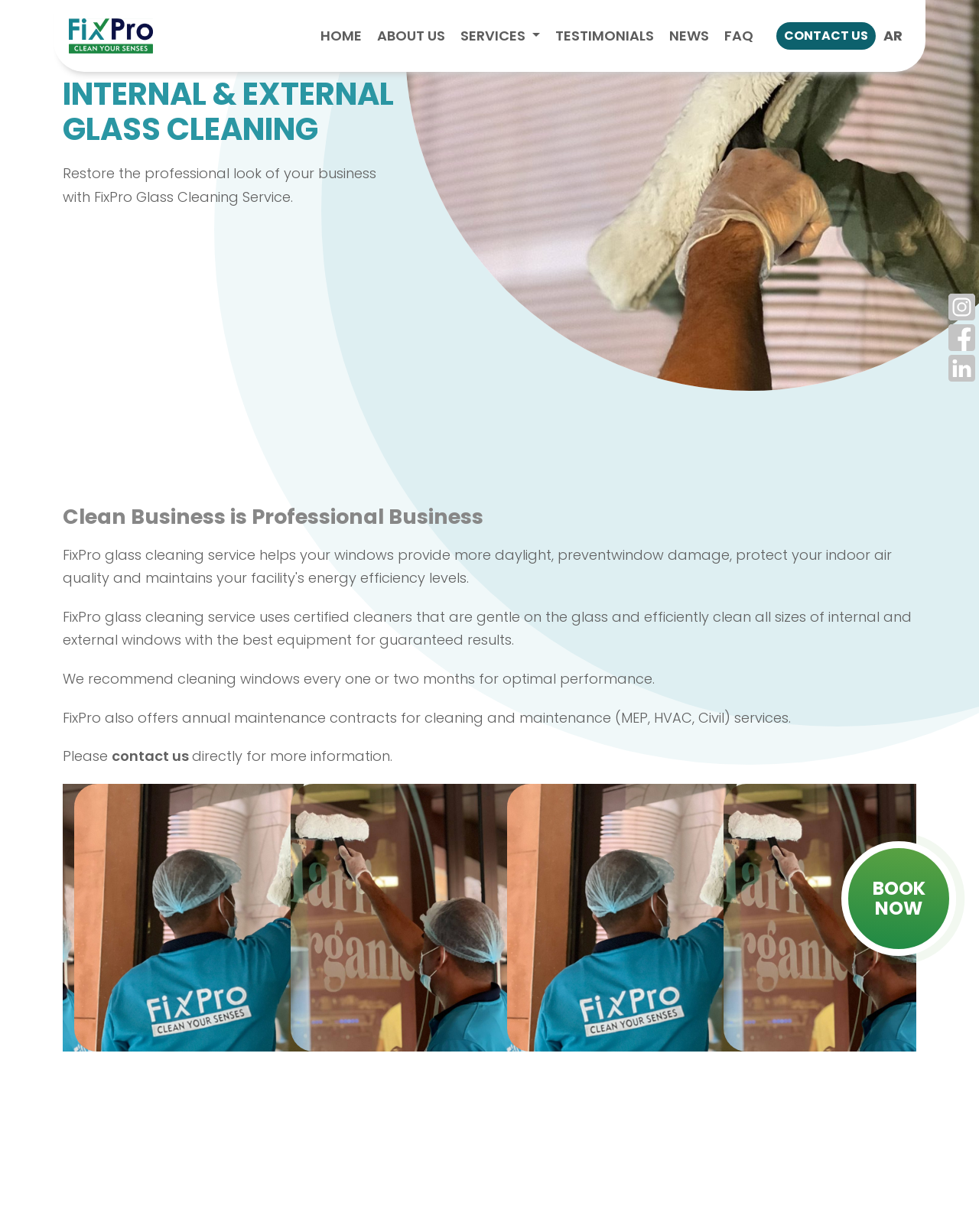Determine the bounding box coordinates of the section I need to click to execute the following instruction: "Click the 'Channel 6 News' link". Provide the coordinates as four float numbers between 0 and 1, i.e., [left, top, right, bottom].

None